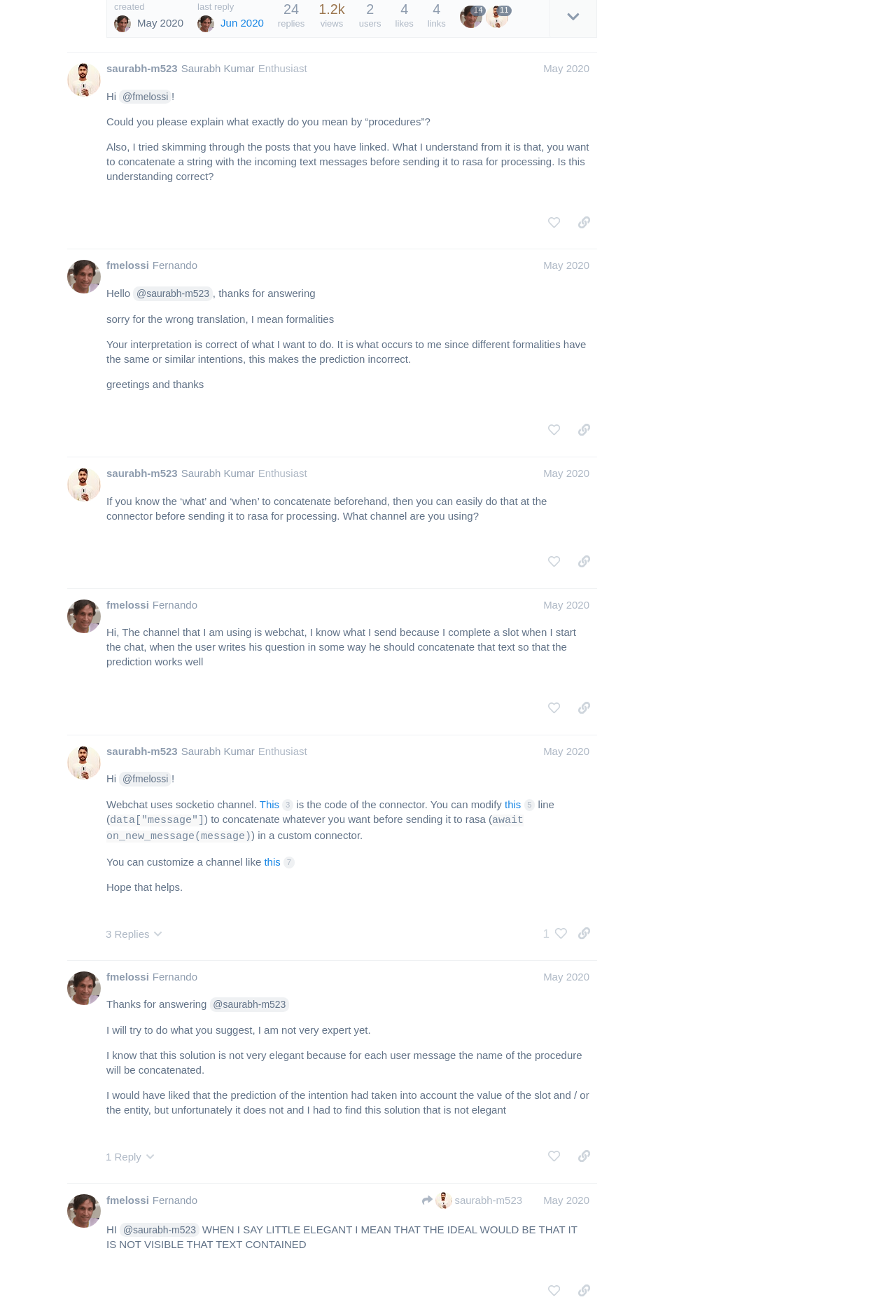Please determine the bounding box coordinates of the element to click on in order to accomplish the following task: "like this post". Ensure the coordinates are four float numbers ranging from 0 to 1, i.e., [left, top, right, bottom].

[0.604, 0.418, 0.633, 0.436]